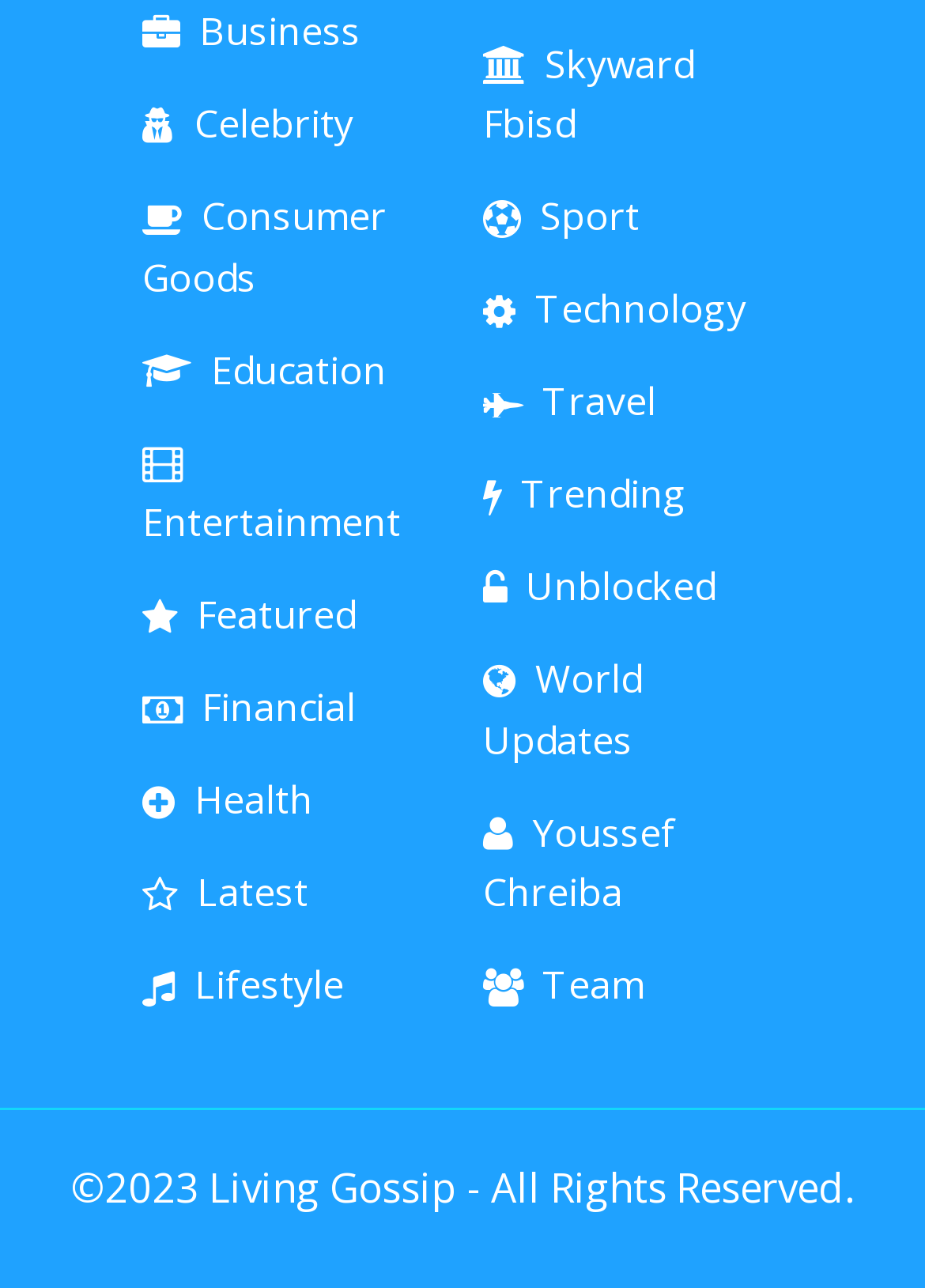Select the bounding box coordinates of the element I need to click to carry out the following instruction: "Click on Business".

[0.154, 0.004, 0.39, 0.044]